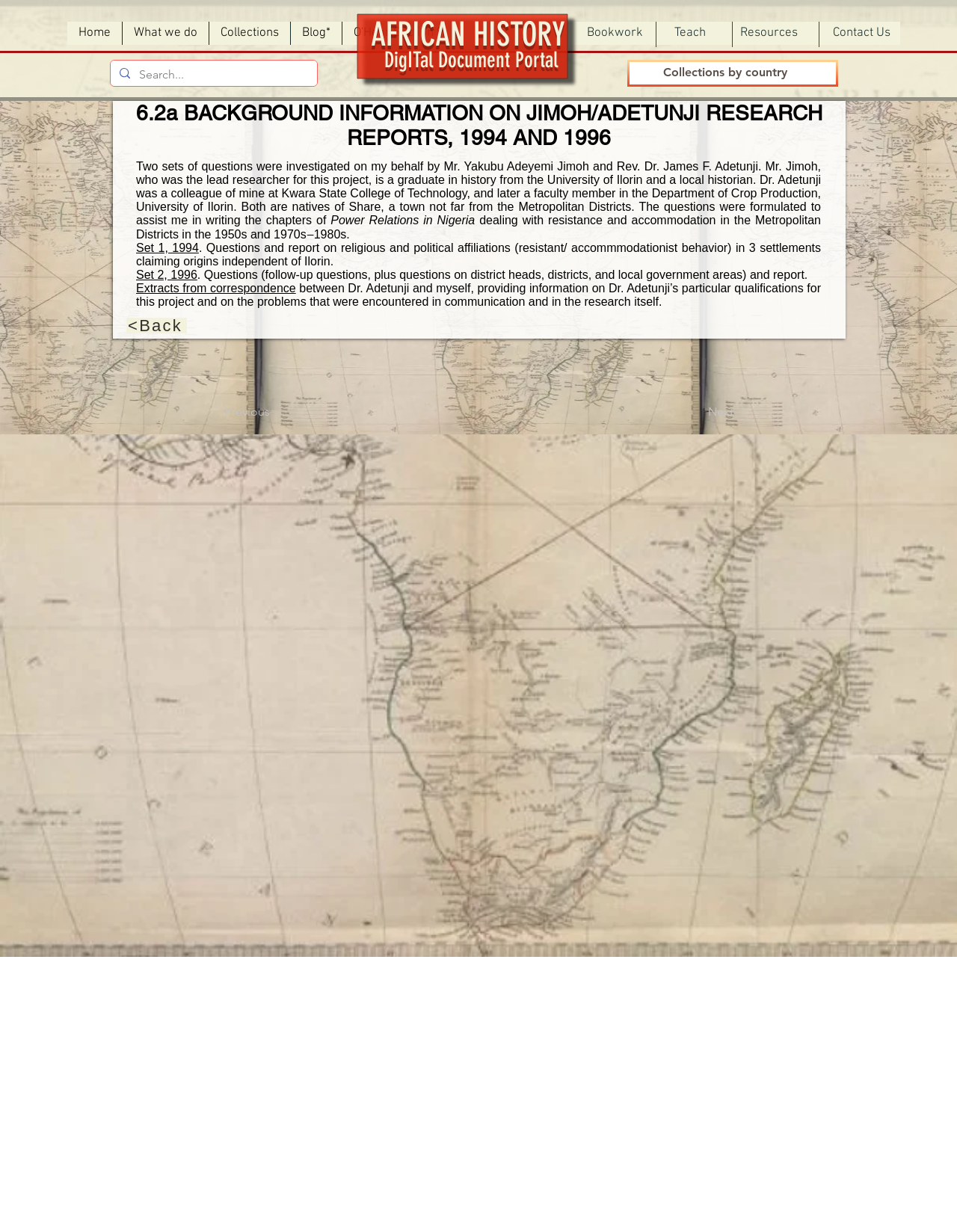Please reply with a single word or brief phrase to the question: 
What is the purpose of the research project?

To assist in writing chapters